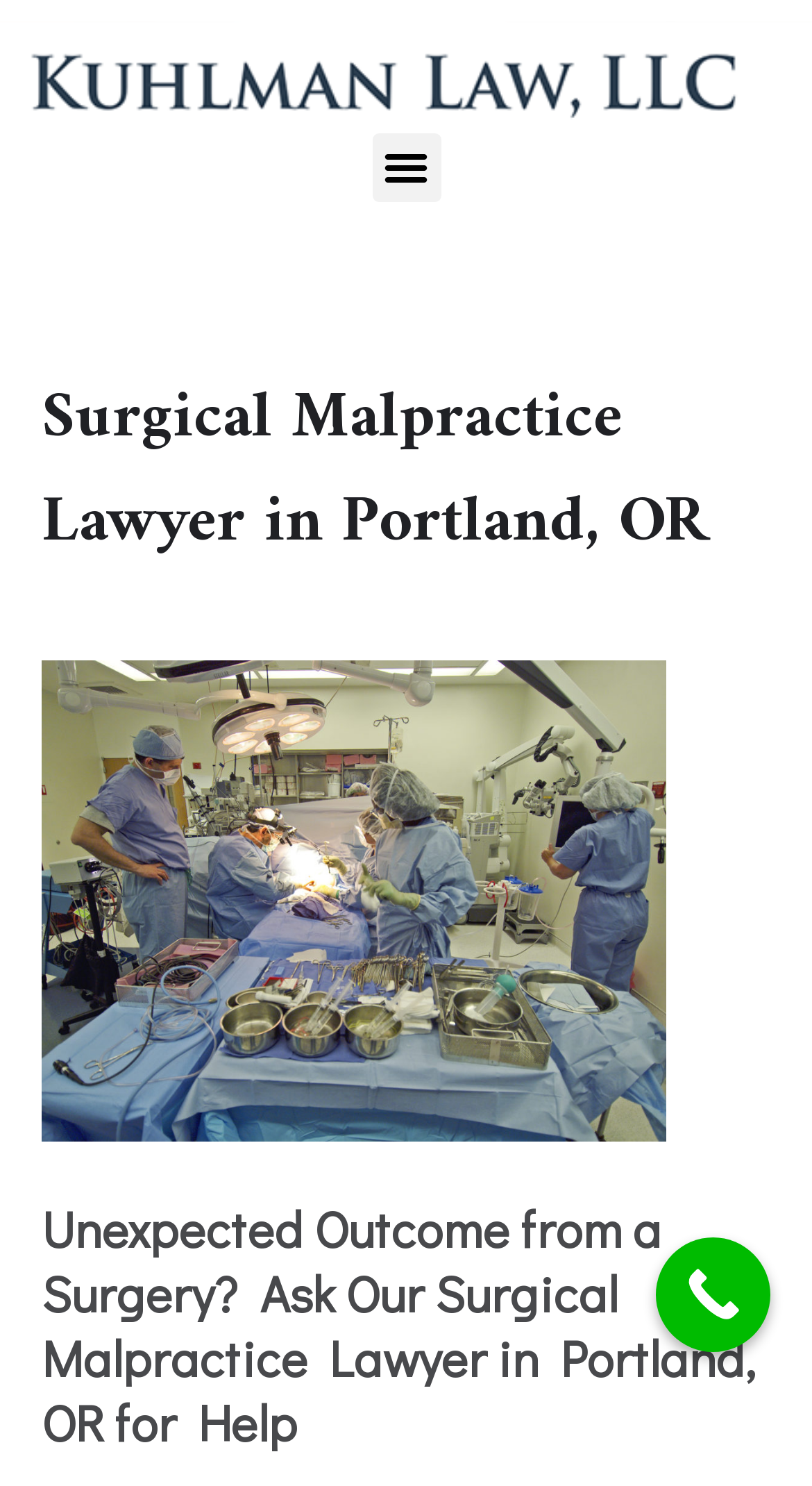What is the name of the law firm?
Make sure to answer the question with a detailed and comprehensive explanation.

The name of the law firm can be found in the top-left corner of the webpage, where it is written as 'Kuhlman Law' in a link and an image with the same text.